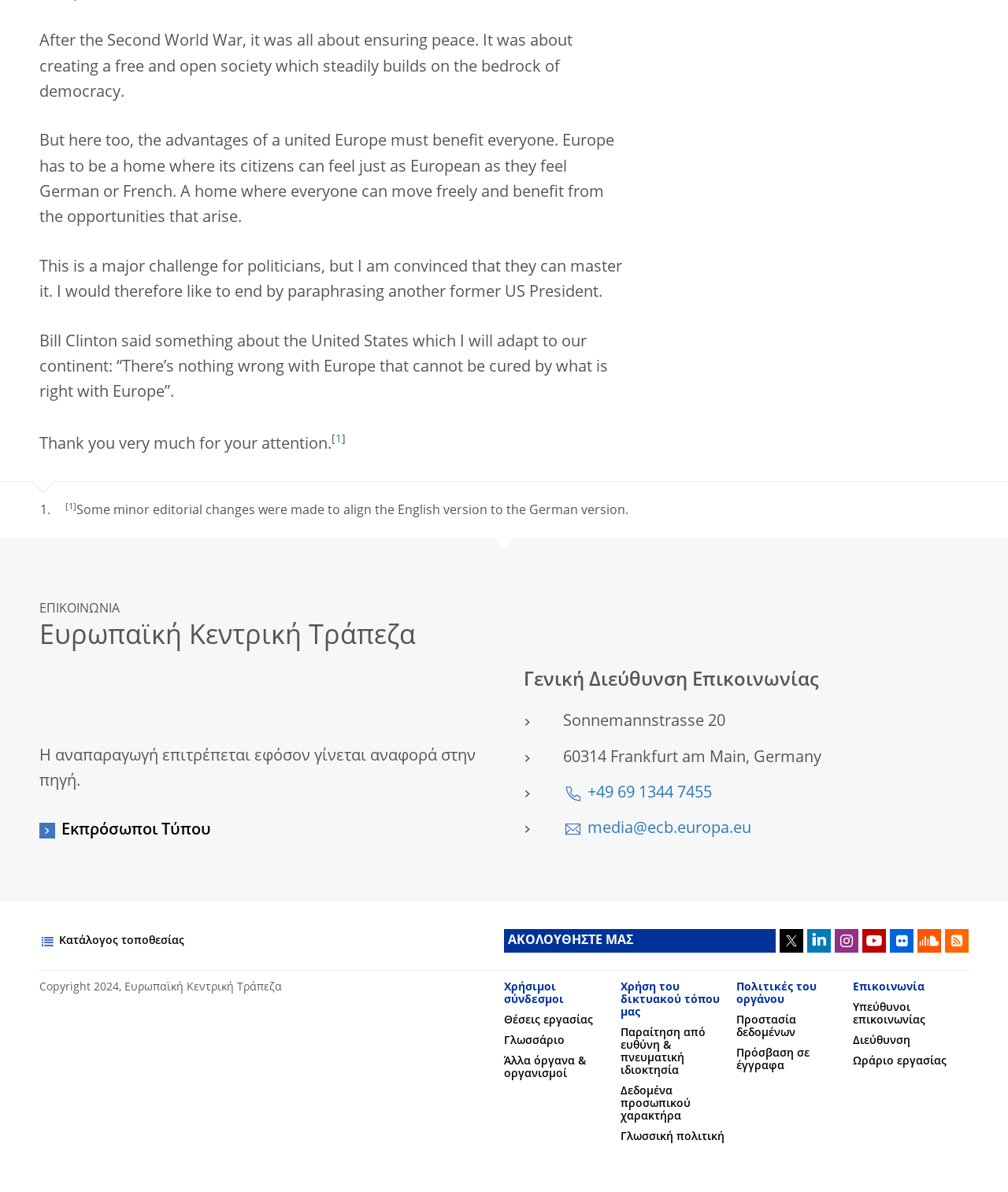For the following element description, predict the bounding box coordinates in the format (top-left x, top-left y, bottom-right x, bottom-right y). All values should be floating point numbers between 0 and 1. Description: Πρόσβαση σε έγγραφα

[0.73, 0.881, 0.803, 0.9]